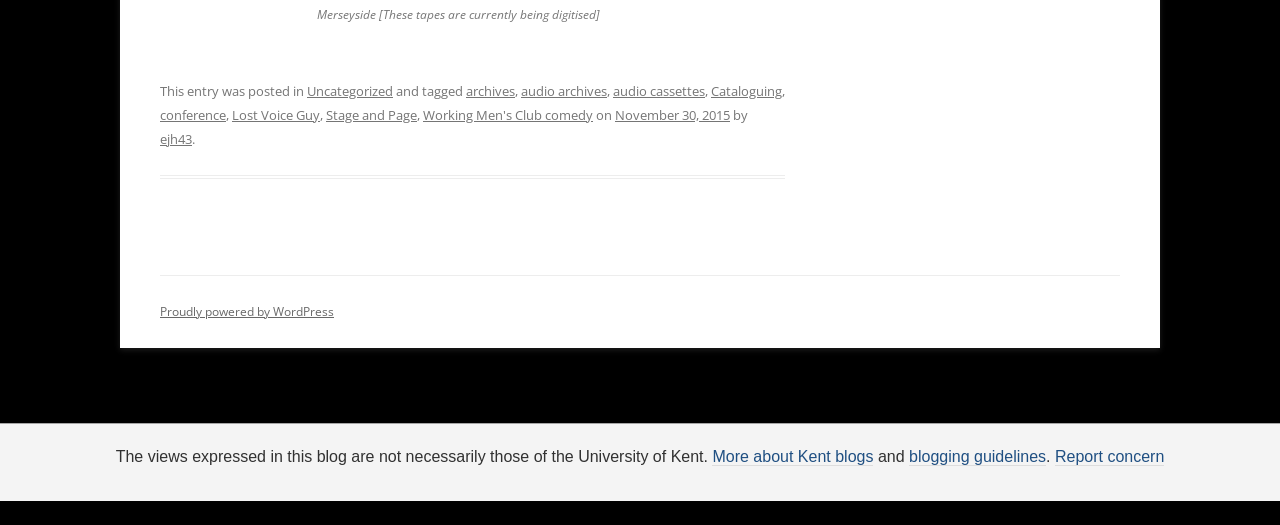Identify the bounding box coordinates of the section to be clicked to complete the task described by the following instruction: "Check the 'November 30, 2015' post date". The coordinates should be four float numbers between 0 and 1, formatted as [left, top, right, bottom].

[0.48, 0.201, 0.57, 0.235]